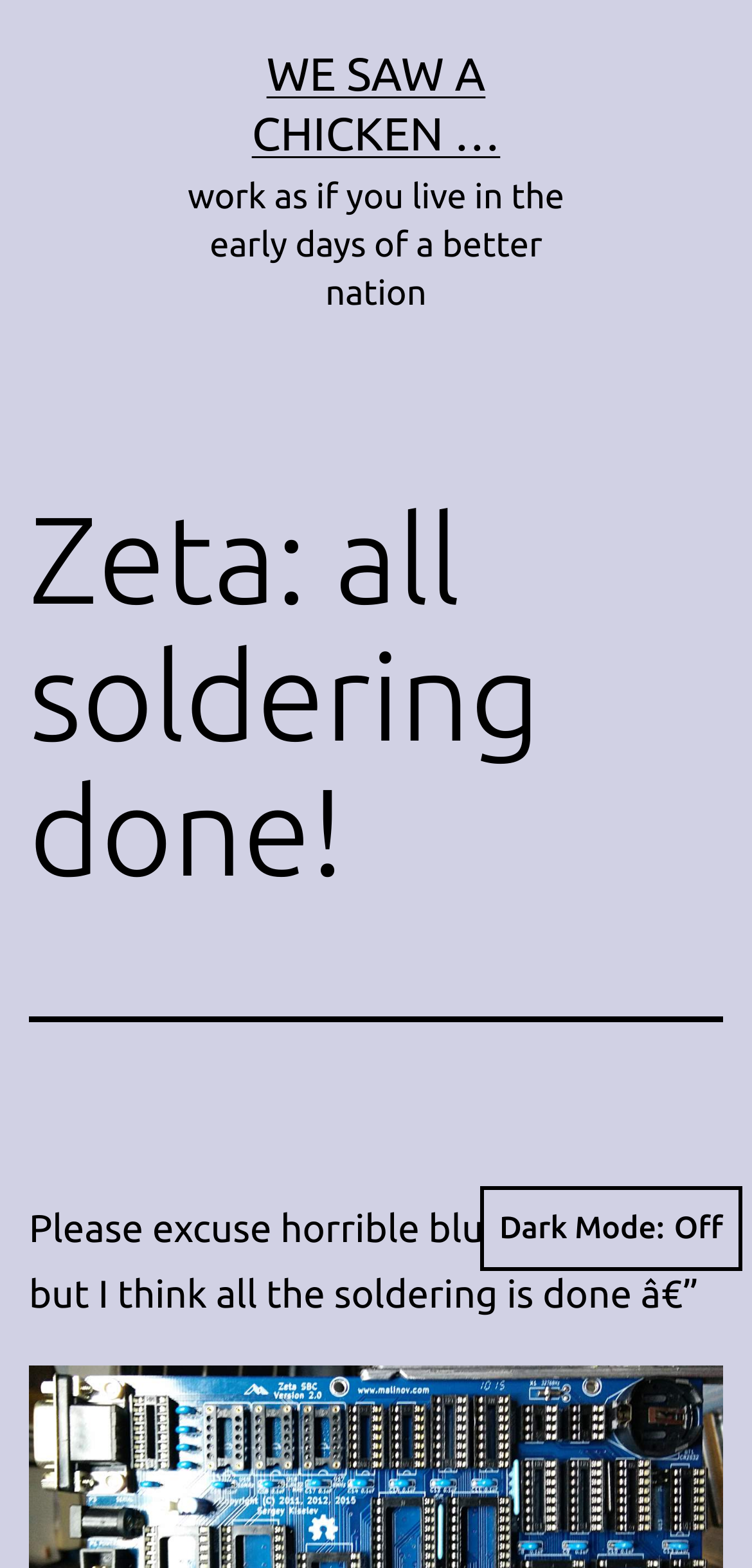Locate and extract the text of the main heading on the webpage.

Zeta: all soldering done!